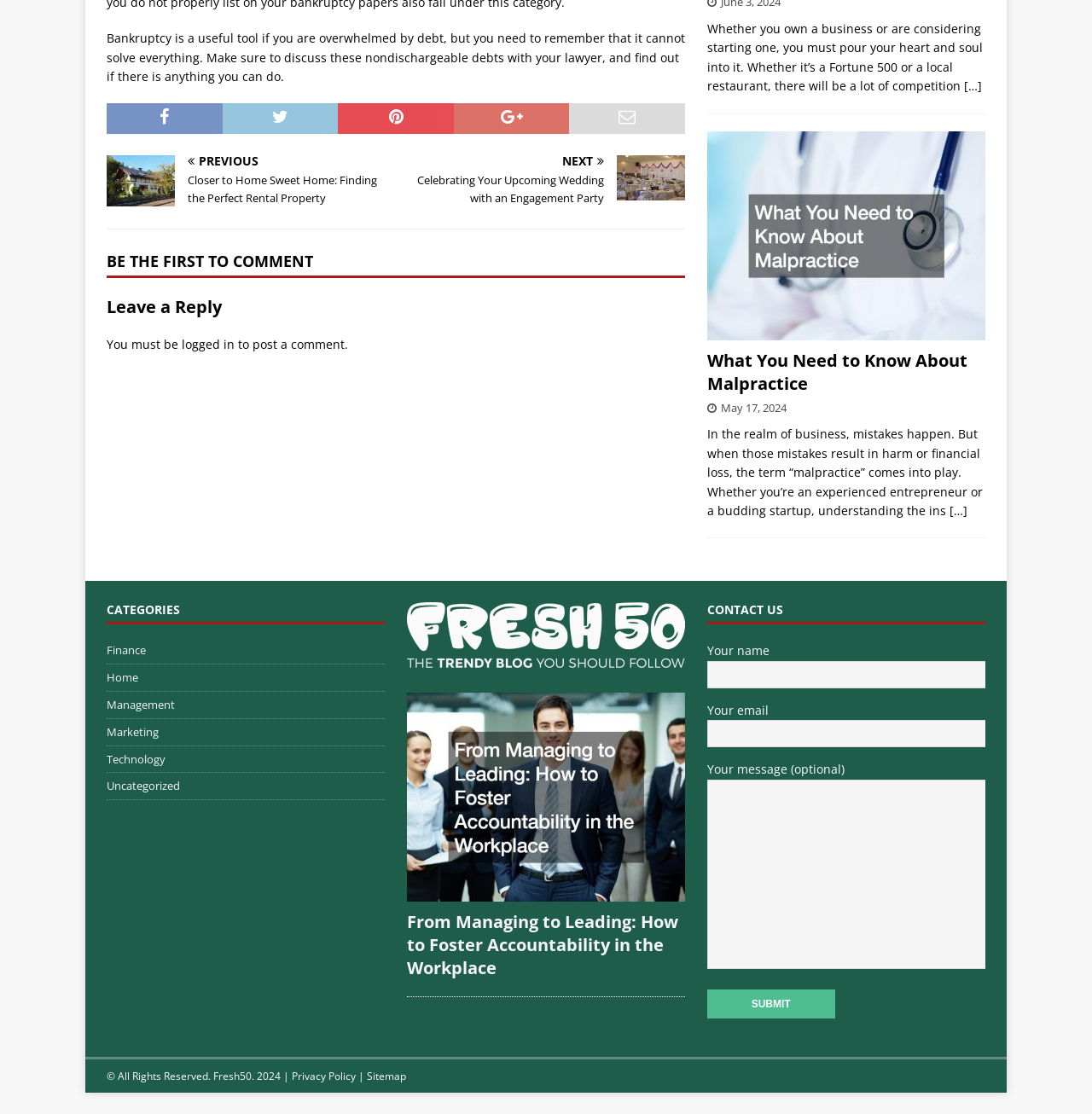Please analyze the image and give a detailed answer to the question:
What is the topic of the article on the top right?

I determined the answer by looking at the article section on the top right, which has a heading 'What You Need to Know About Malpractice' and a static text 'In the realm of business, mistakes happen. But when those mistakes result in harm or financial loss, the term “malpractice” comes into play.'